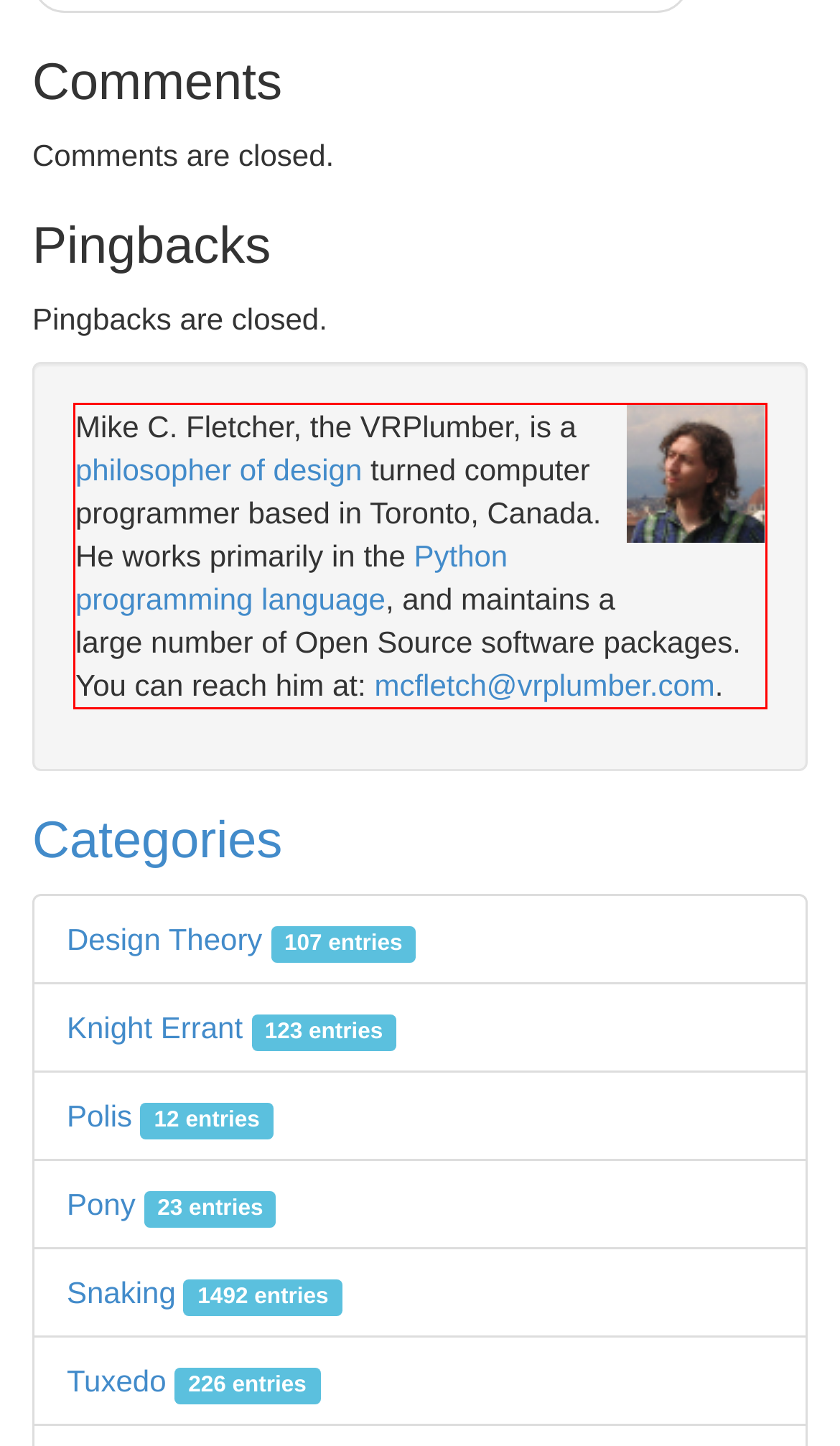Analyze the screenshot of a webpage where a red rectangle is bounding a UI element. Extract and generate the text content within this red bounding box.

Mike C. Fletcher, the VRPlumber, is a philosopher of design turned computer programmer based in Toronto, Canada. He works primarily in the Python programming language, and maintains a large number of Open Source software packages. You can reach him at: mcfletch@vrplumber.com.